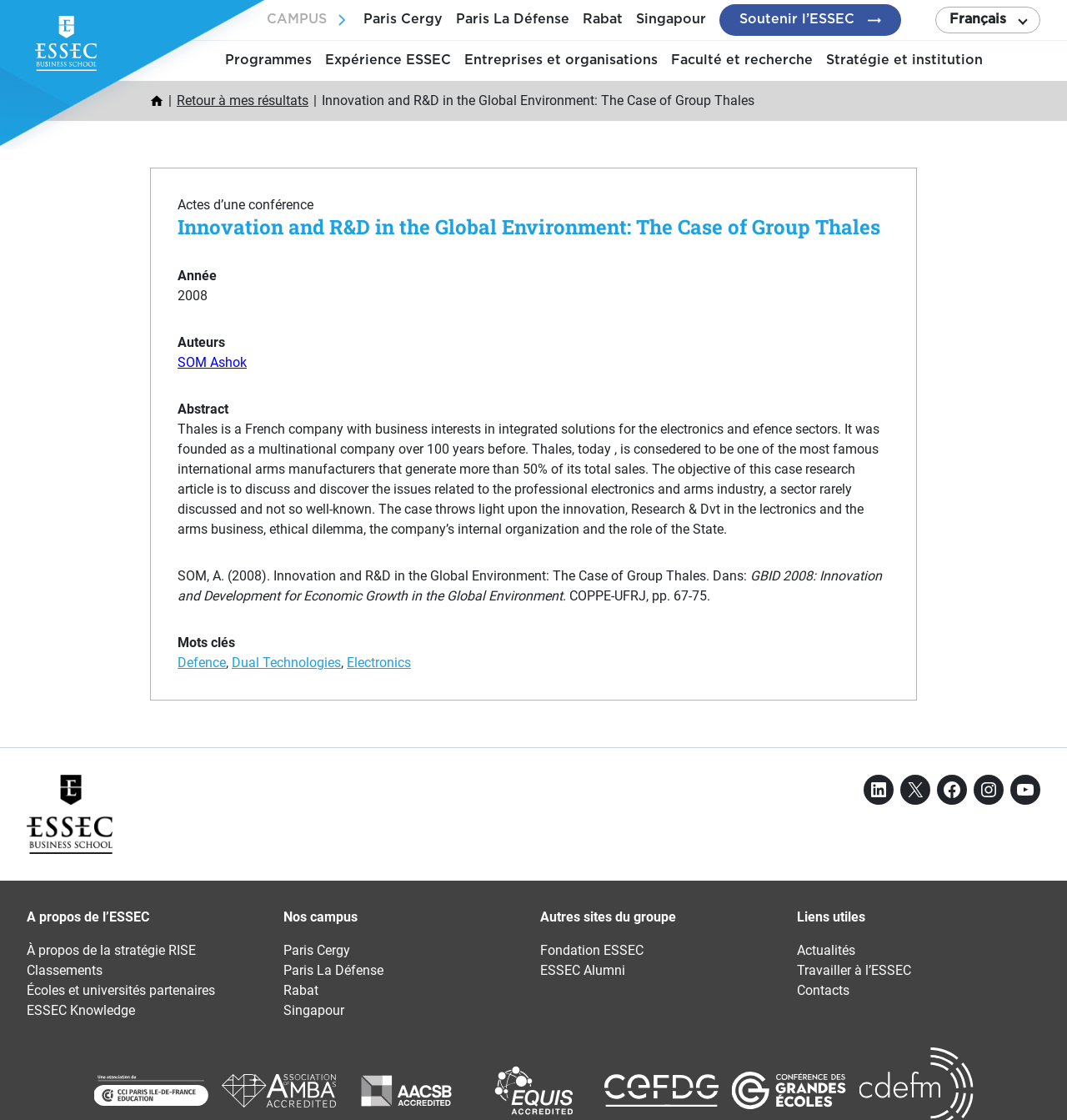Create a detailed summary of all the visual and textual information on the webpage.

This webpage appears to be a research article or academic paper titled "Innovation and R&D in the Global Environment: The Case of Group Thales" by SOM Ashok, published in 2008. 

At the top of the page, there is a logo image on the left, followed by a series of links to different campuses, including Paris Cergy, Paris La Défense, Rabat, and Singapour. To the right of these links, there is a language selection option with the text "Français". 

Below this top section, there are several links to different sections of the website, including "Accueil", "Retour à mes résultats", "Programmes", "Expérience ESSEC", "Entreprises et organisations", "Faculté et recherche", and "Stratégie et institution". 

The main content of the page is divided into several sections. The first section displays the title of the article, "Innovation and R&D in the Global Environment: The Case of Group Thales", followed by the author's name, SOM Ashok, and the publication year, 2008. 

The next section provides an abstract of the article, which discusses the French company Thales, its business interests, and the objective of the case research article. 

Below the abstract, there are links to keywords related to the article, including "Defence", "Dual Technologies", and "Electronics". 

At the bottom of the page, there are several tabs, including "A propos de l’ESSEC", "Nos campus", "Autres sites du groupe", and "Liens utiles", which provide links to other sections of the website. There are also several social media links, including LinkedIn, Facebook, Instagram, and YouTube.